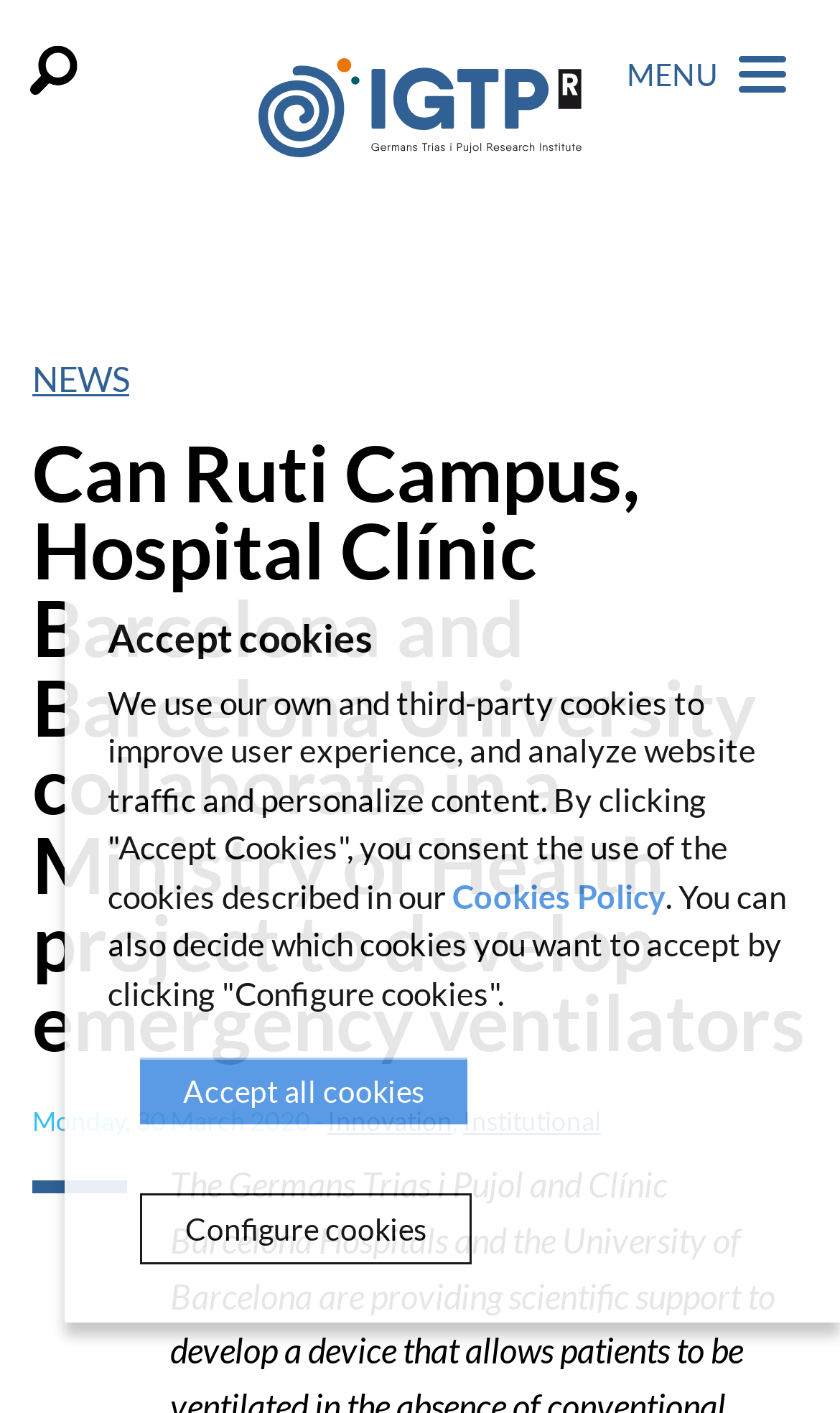What is the date of the news article? Refer to the image and provide a one-word or short phrase answer.

Monday, 30 March 2020